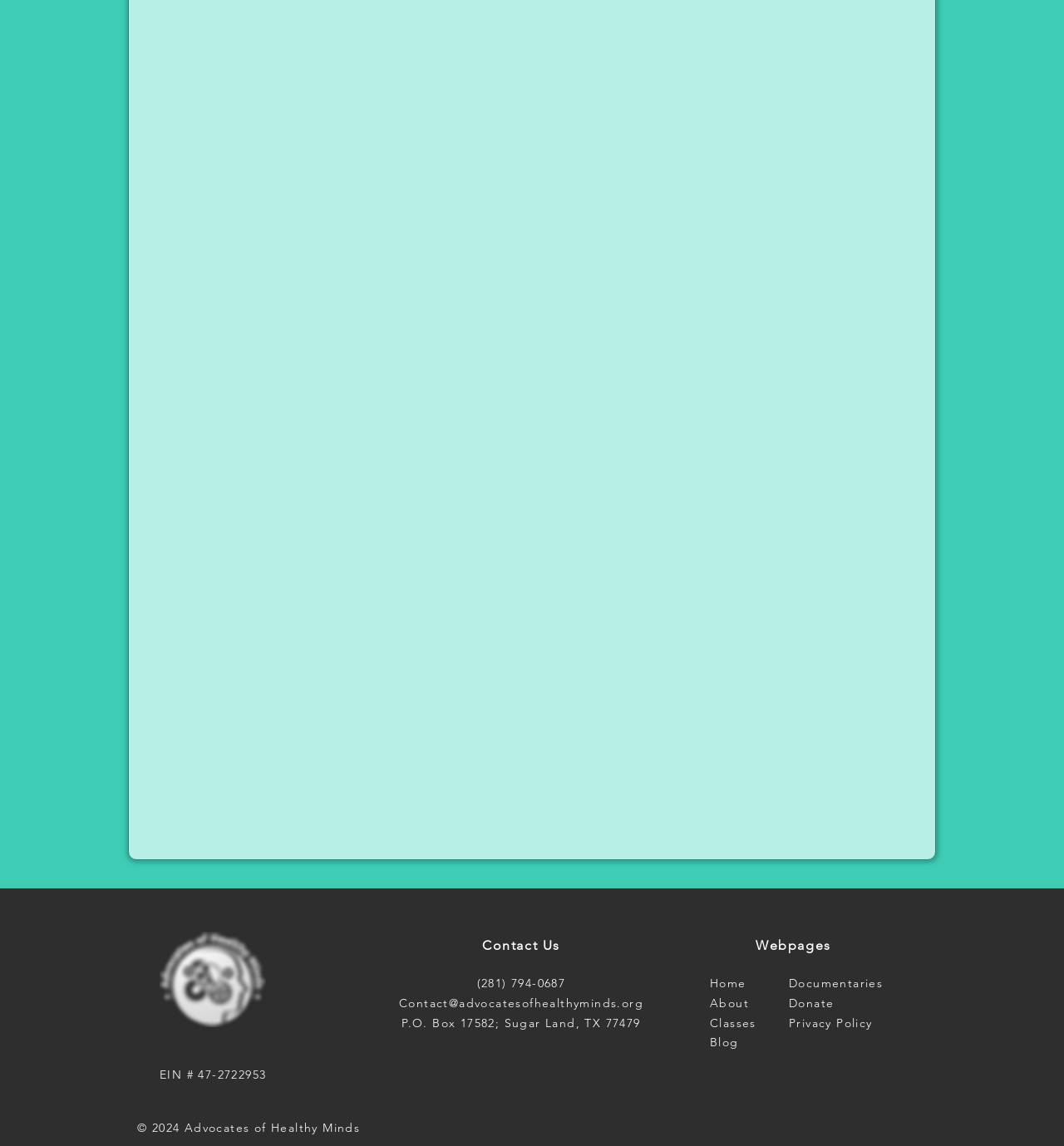Identify the bounding box coordinates of the part that should be clicked to carry out this instruction: "Visit the Home page".

[0.667, 0.851, 0.701, 0.864]